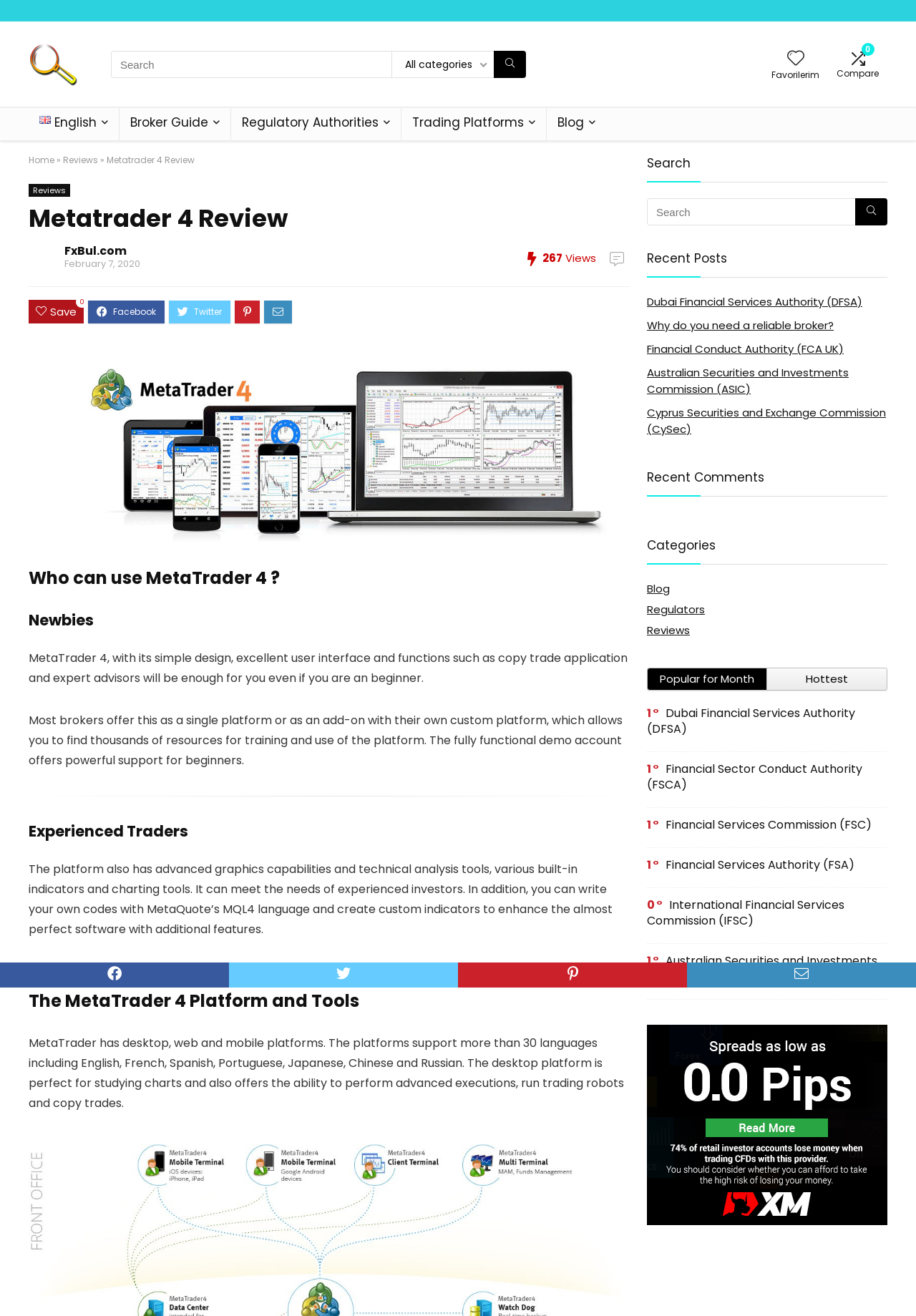Please specify the bounding box coordinates in the format (top-left x, top-left y, bottom-right x, bottom-right y), with all values as floating point numbers between 0 and 1. Identify the bounding box of the UI element described by: Reviews

[0.069, 0.117, 0.107, 0.126]